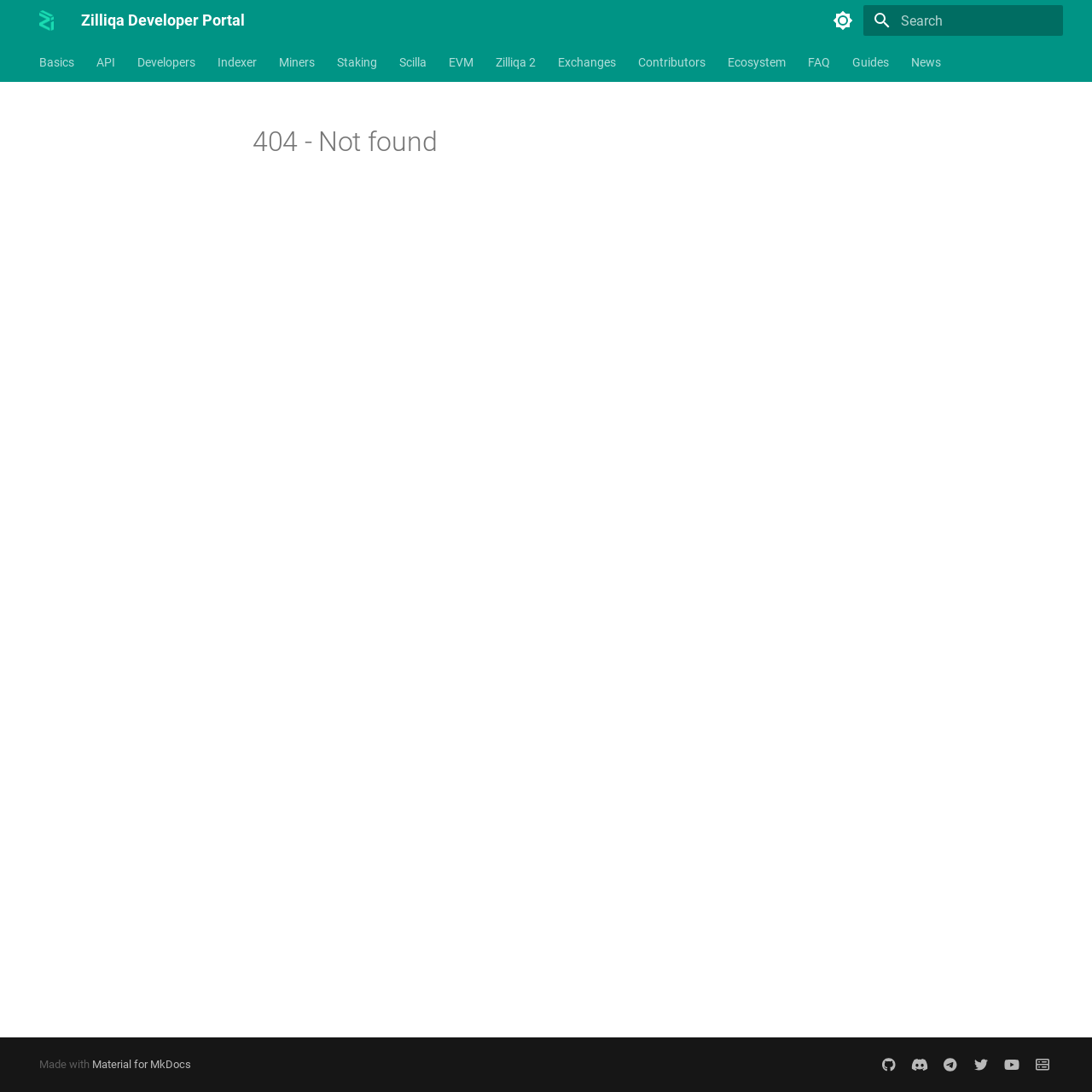Refer to the image and provide a thorough answer to this question:
What is the logo of the website?

The logo of the website is located at the top left corner of the webpage, inside the navigation header. It is an image element with the description 'logo'.